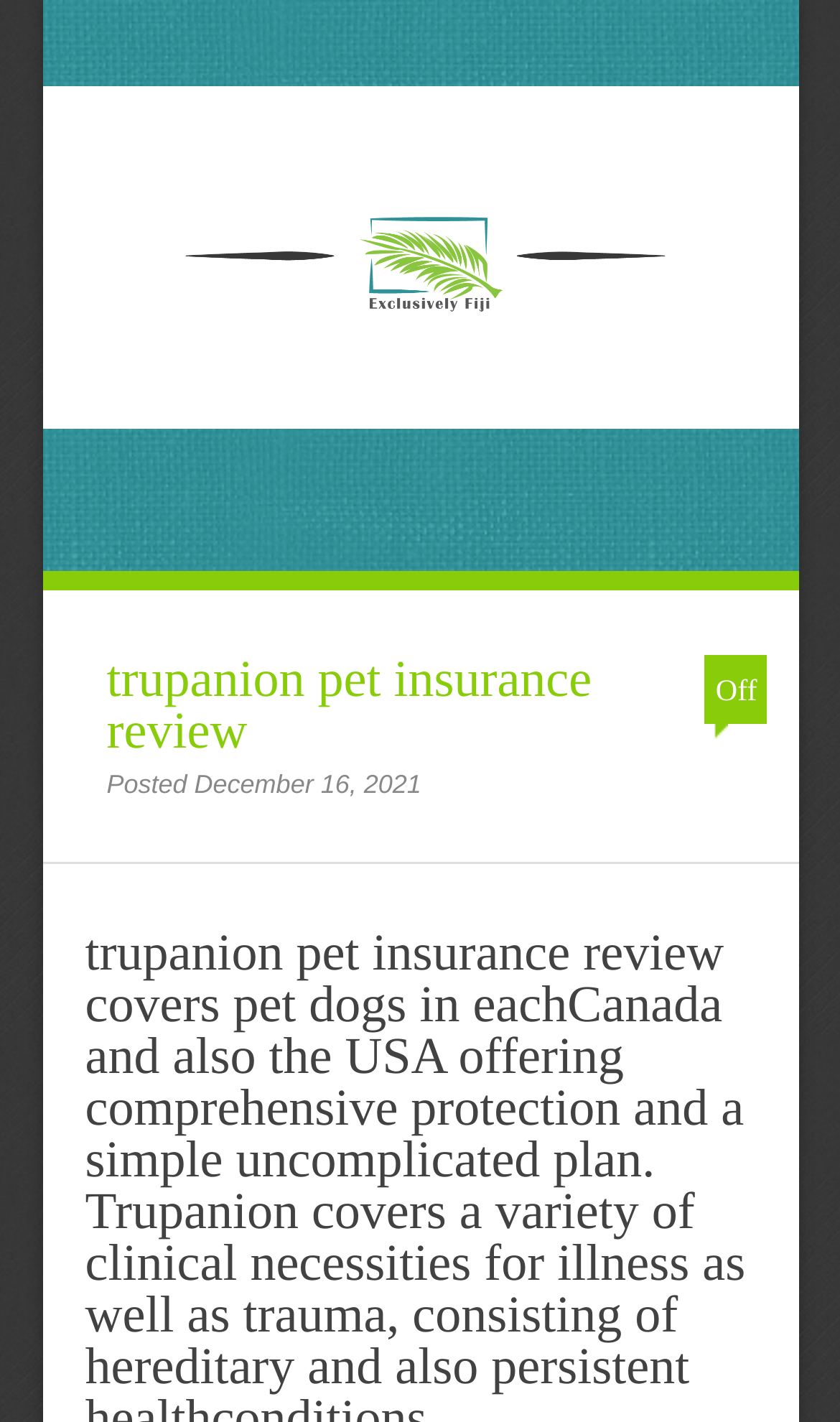Determine the bounding box coordinates of the UI element described by: "trupanion pet insurance review".

[0.127, 0.46, 0.705, 0.536]